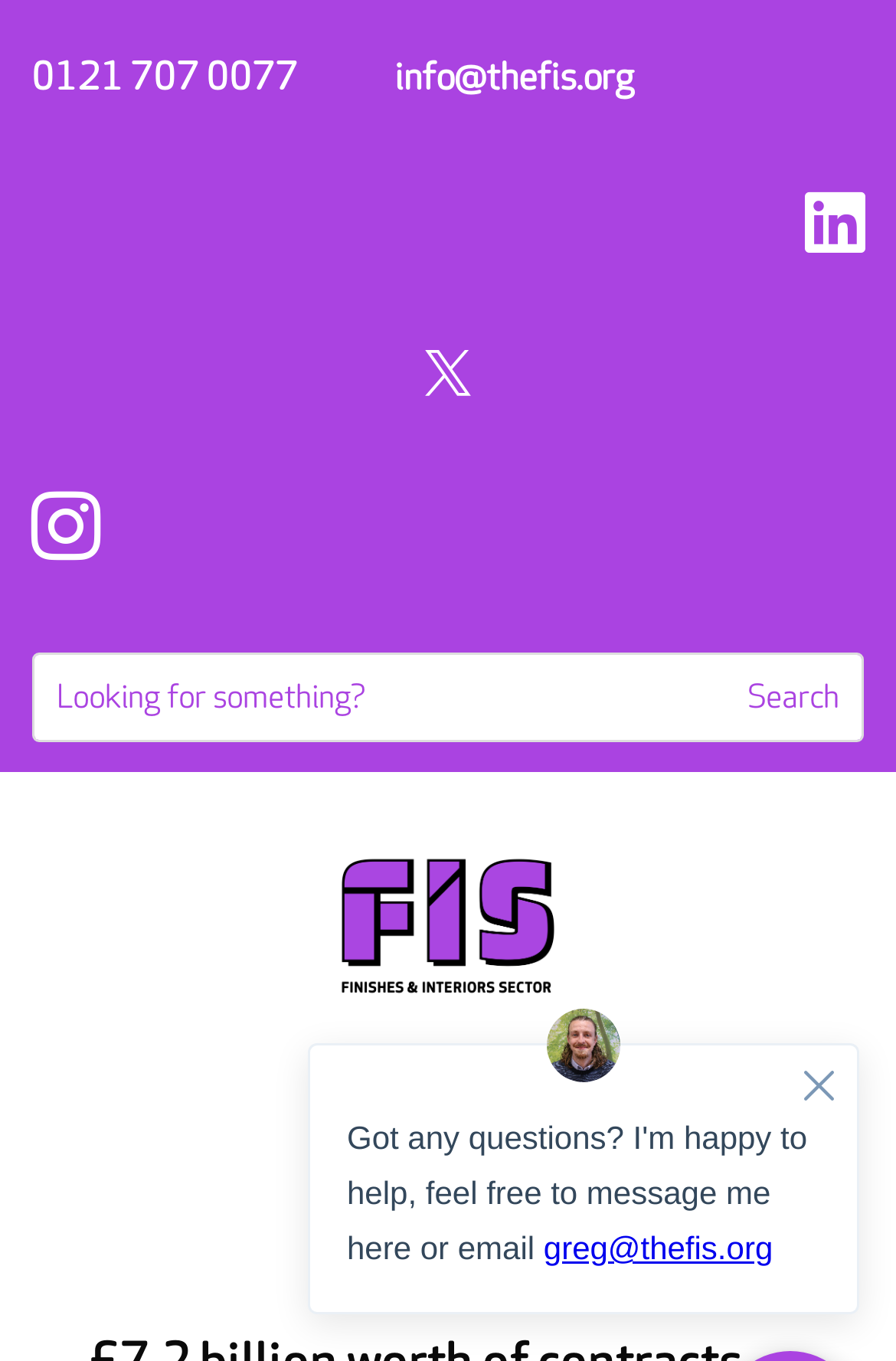Locate the UI element described by James Walker in the provided webpage screenshot. Return the bounding box coordinates in the format (top-left x, top-left y, bottom-right x, bottom-right y), ensuring all values are between 0 and 1.

None